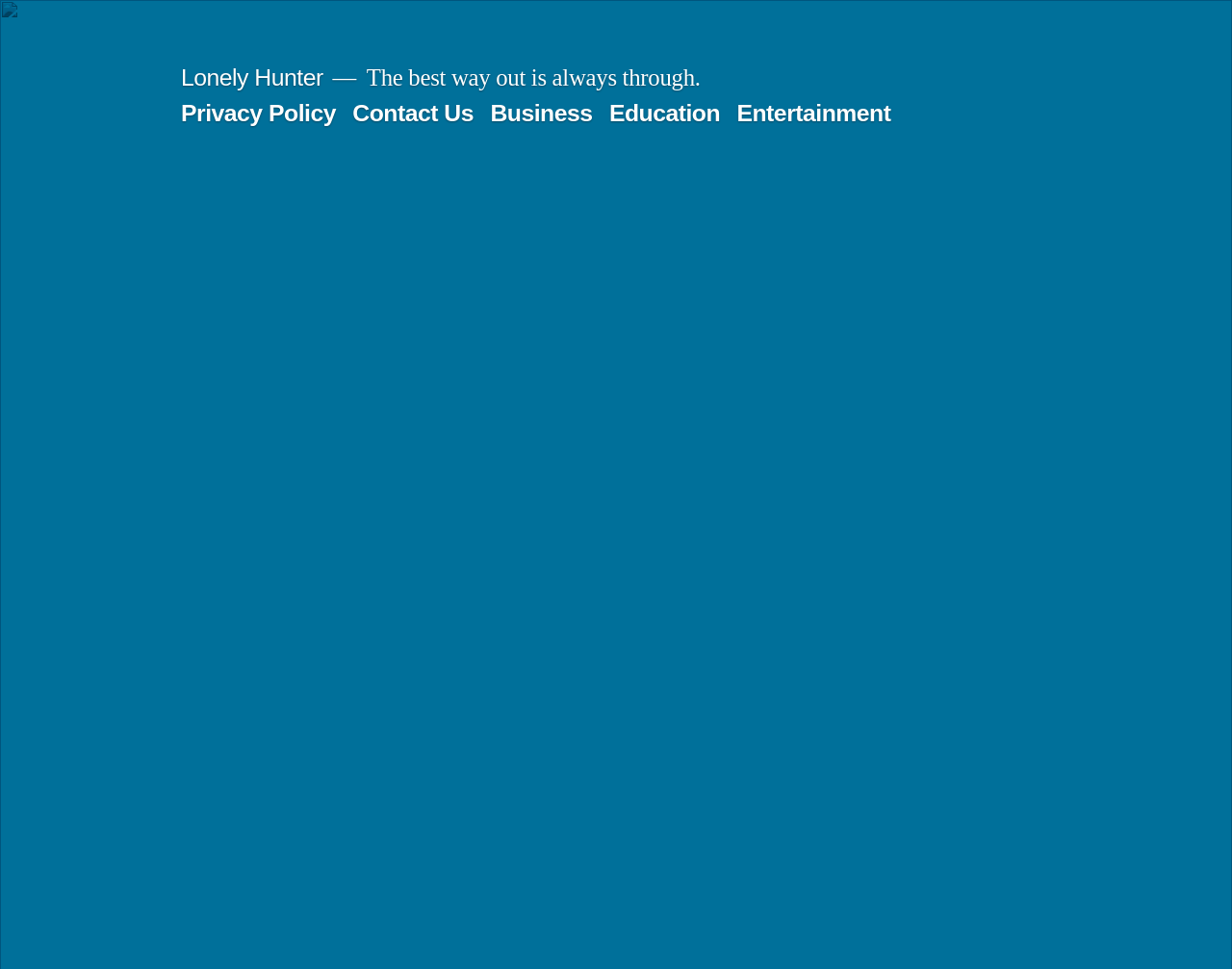Elaborate on the different components and information displayed on the webpage.

The webpage is titled "Techniques to Expand Instagram Readers in British – Lonely Hunter". At the top left, there is a link to "Lonely Hunter". Next to it, there is a quote "The best way out is always through." 

Below the title, there is a top menu navigation bar that spans across the page, containing five links: "Privacy Policy", "Contact Us", "Business", "Education", and "Entertainment", listed in that order from left to right.